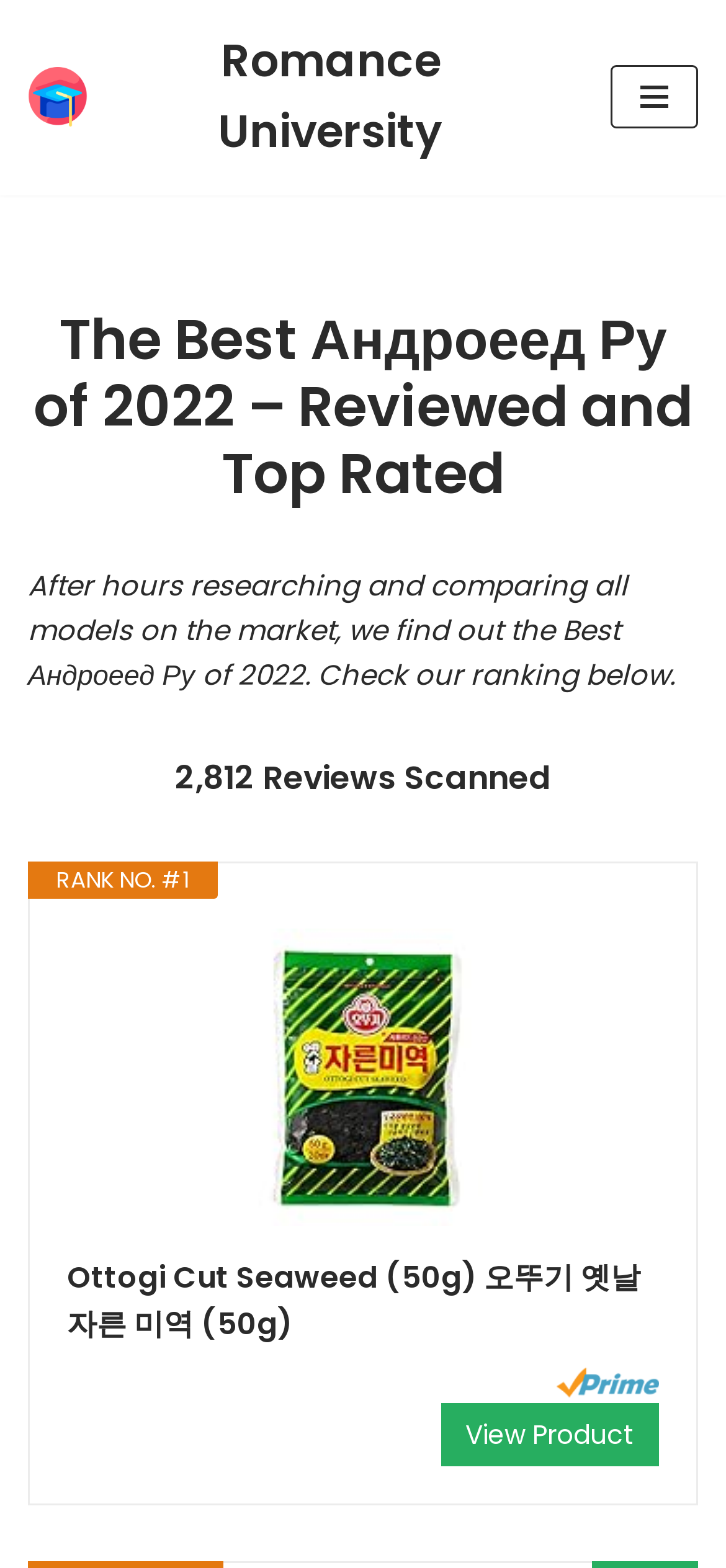What is the ranking of Ottogi Cut Seaweed?
Refer to the screenshot and deliver a thorough answer to the question presented.

I found the ranking information next to the product name 'Ottogi Cut Seaweed (50g) ôðûì ì¢ì ì¤ì ì¤ì ì¤ì ì¤ì (50g)' which is 'RANK NO. #1'.